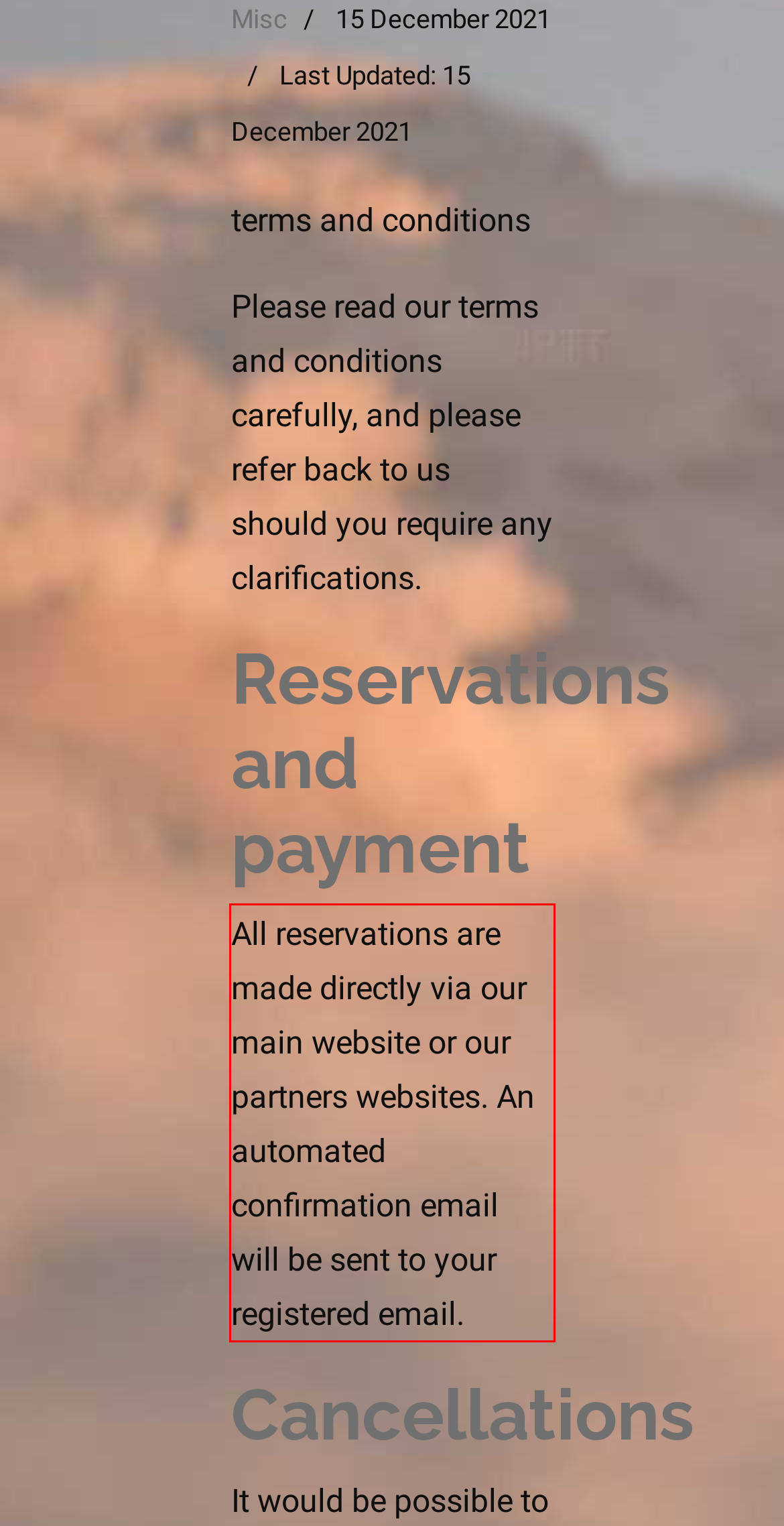Given a webpage screenshot, locate the red bounding box and extract the text content found inside it.

All reservations are made directly via our main website or our partners websites. An automated confirmation email will be sent to your registered email.